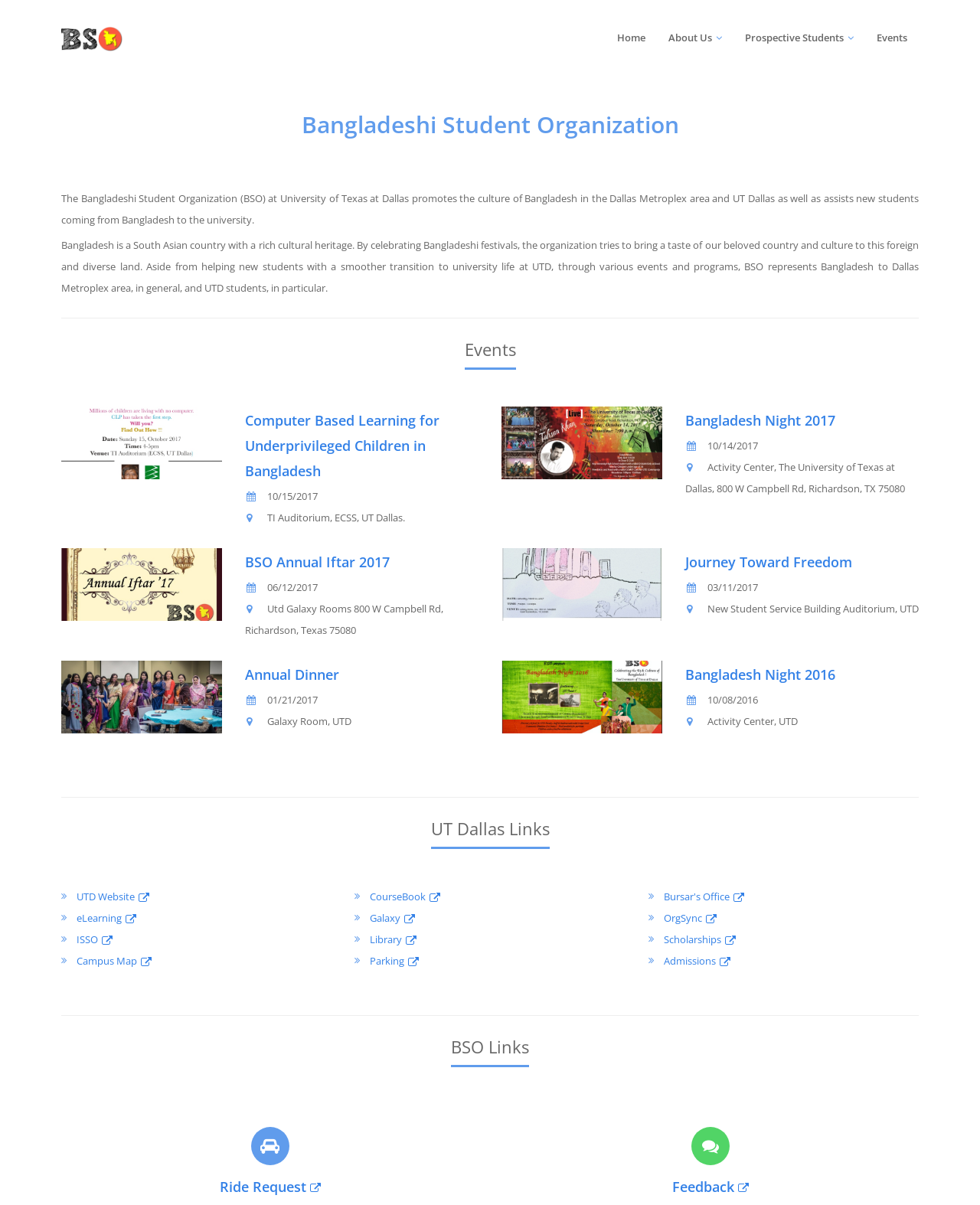Provide the bounding box coordinates of the HTML element described by the text: "Bangladesh Night 2017". The coordinates should be in the format [left, top, right, bottom] with values between 0 and 1.

[0.699, 0.341, 0.852, 0.356]